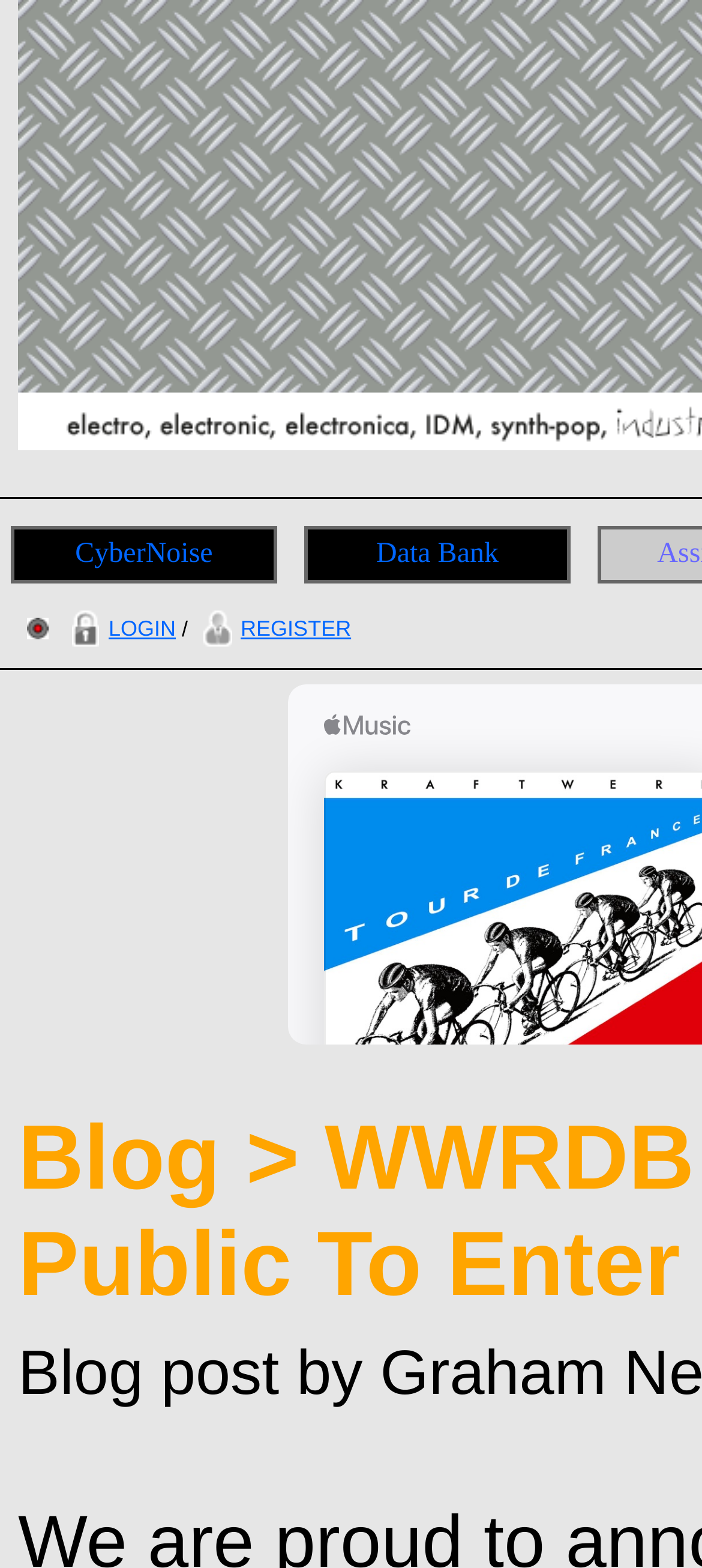Please find the main title text of this webpage.

Blog > WWRDB Network Open To The Public To Enter Data